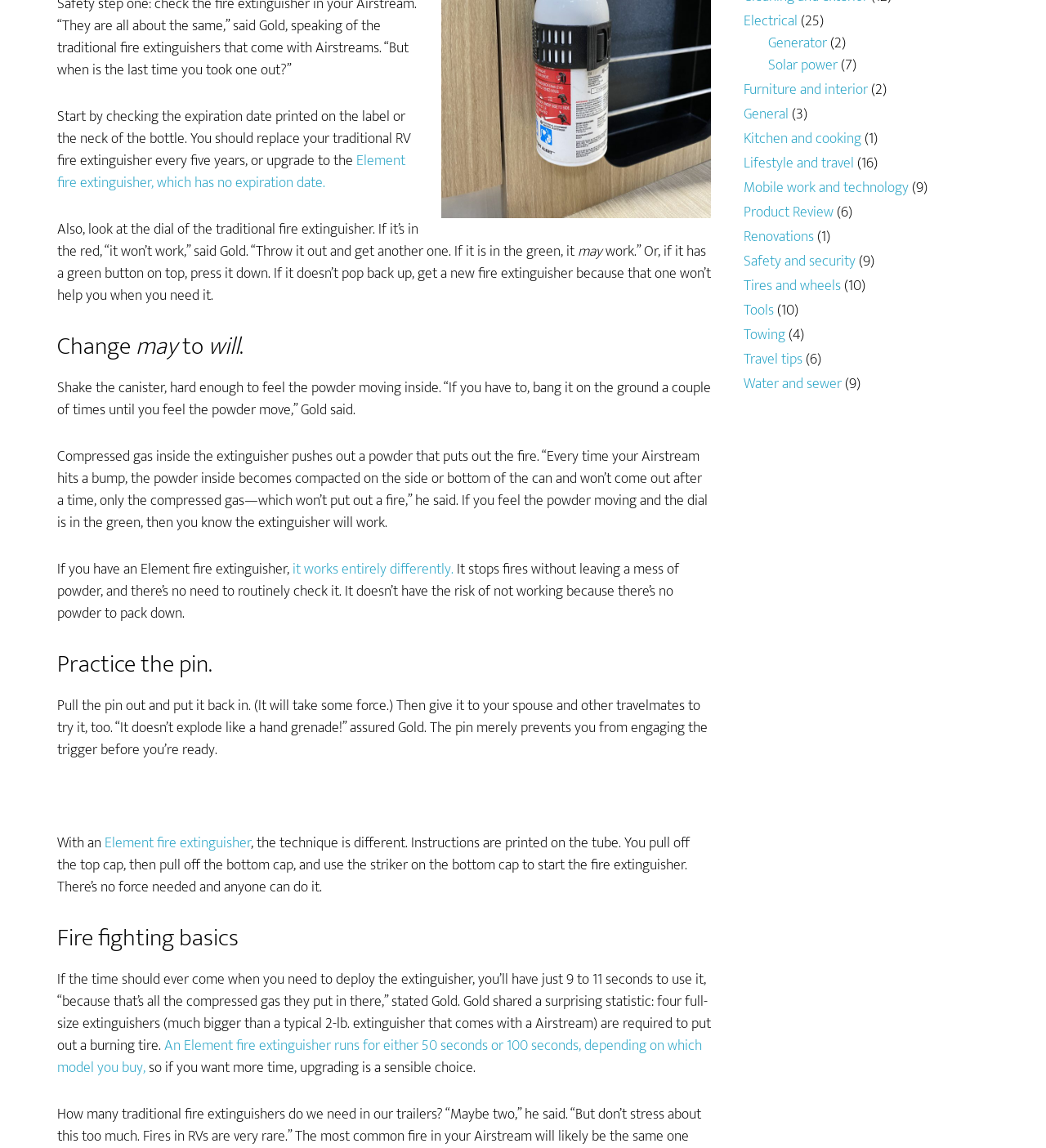Extract the bounding box coordinates for the described element: "Kitchen and cooking". The coordinates should be represented as four float numbers between 0 and 1: [left, top, right, bottom].

[0.711, 0.11, 0.823, 0.131]